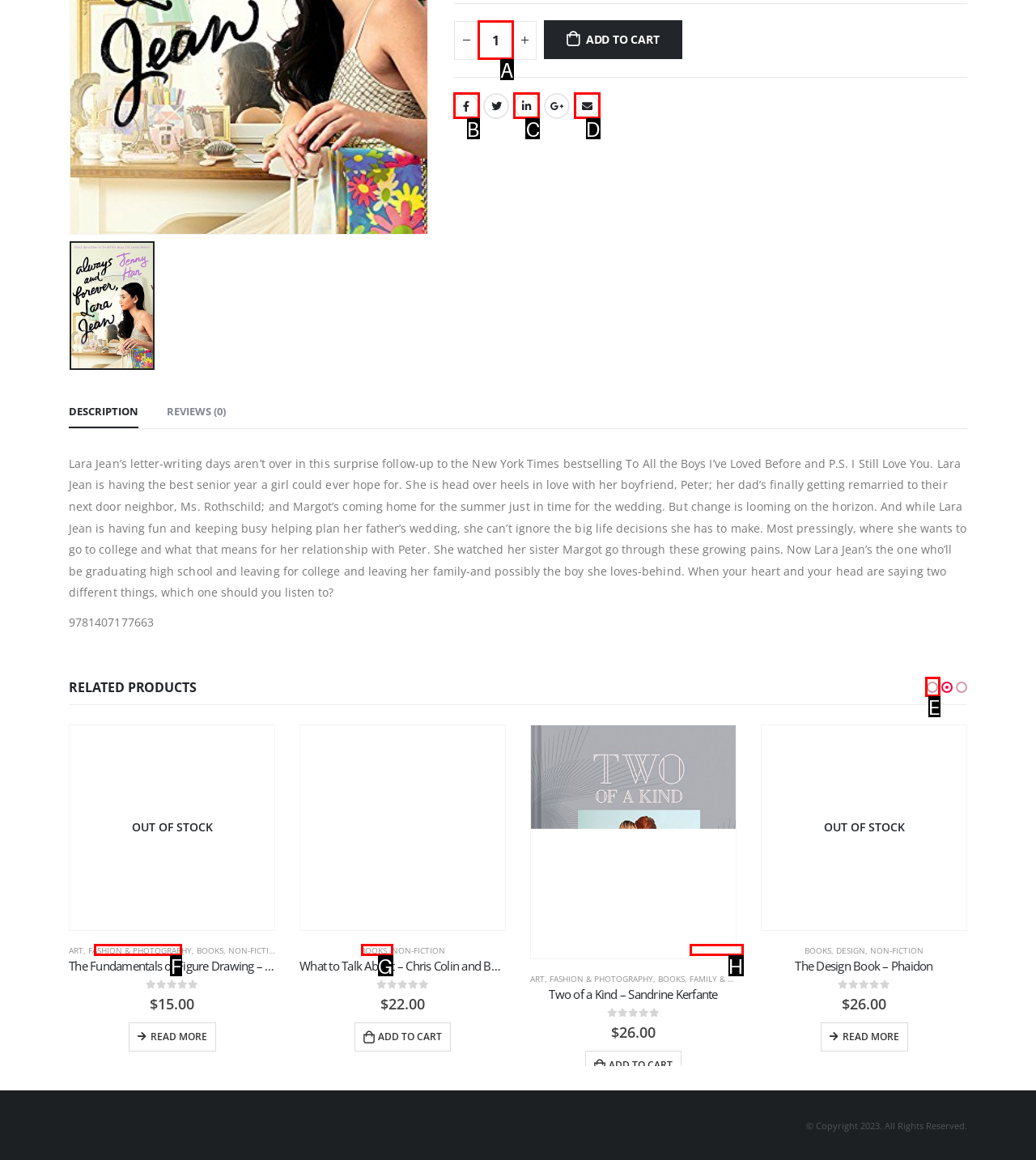Determine which HTML element corresponds to the description: parent_node: MINDBODYBUSINESS. Provide the letter of the correct option.

None